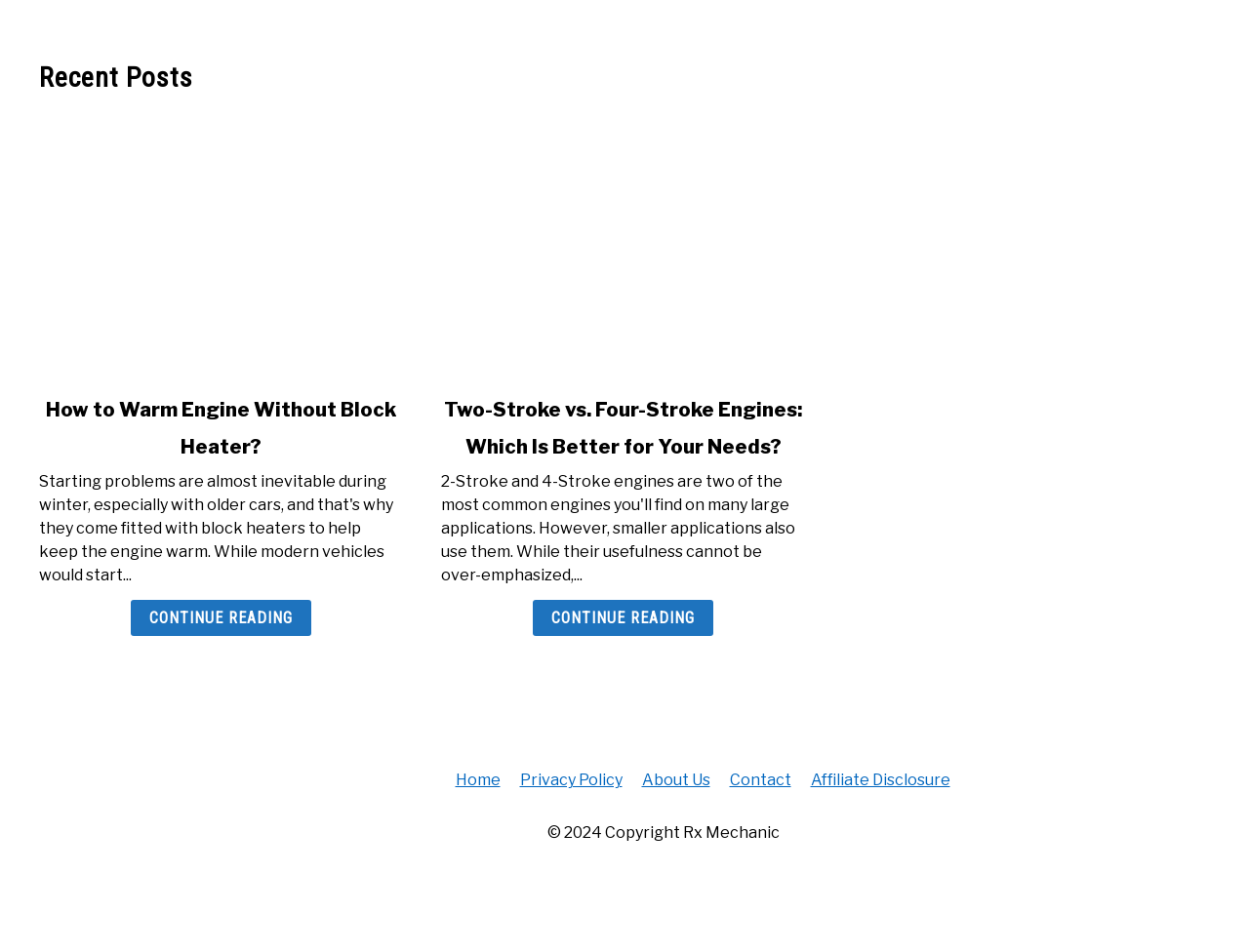Given the description "alt="DMCA.com Protection Status"", determine the bounding box of the corresponding UI element.

[0.453, 0.943, 0.609, 0.963]